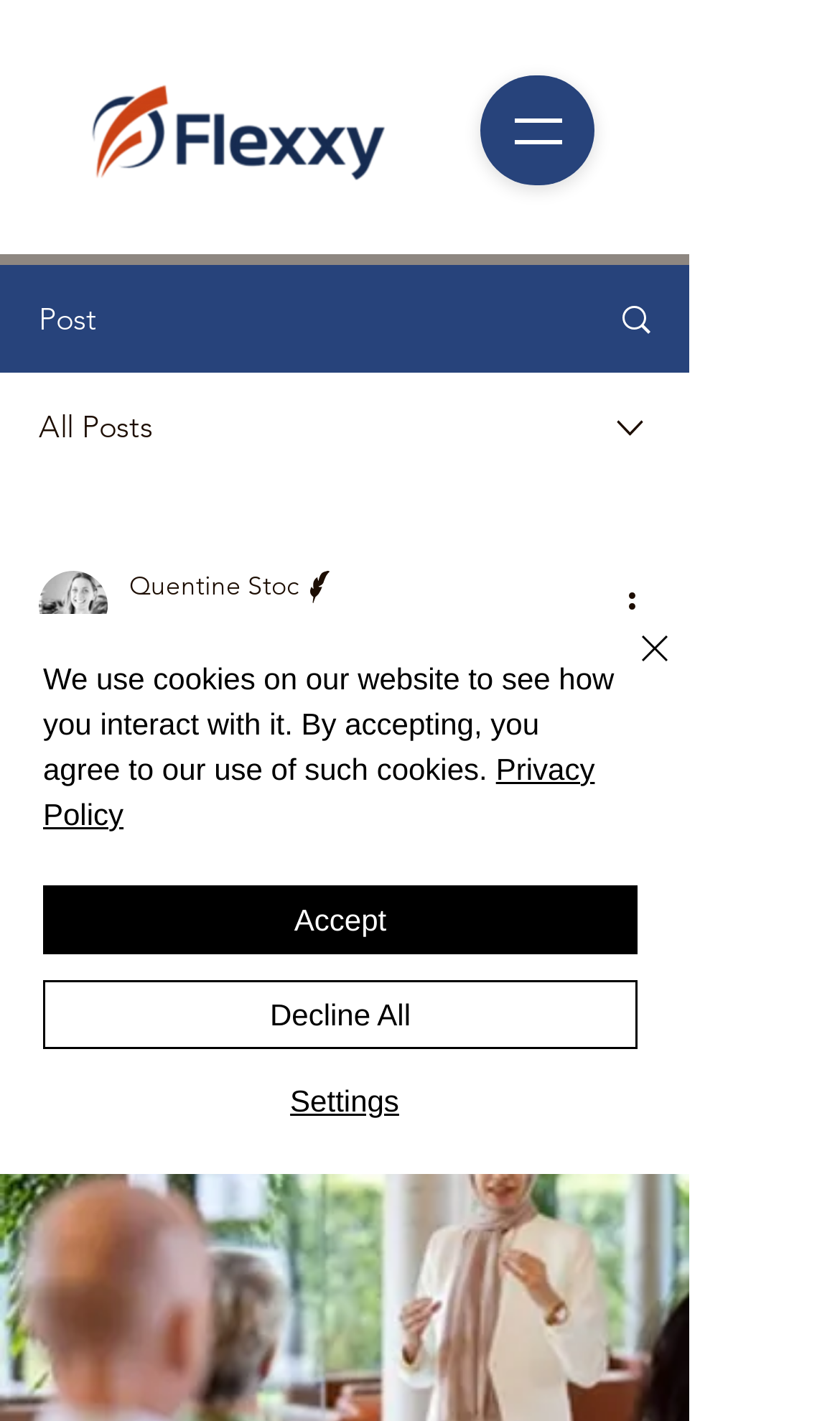Locate the bounding box coordinates of the clickable region necessary to complete the following instruction: "go to December 2023". Provide the coordinates in the format of four float numbers between 0 and 1, i.e., [left, top, right, bottom].

None